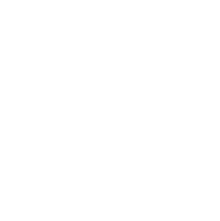Based on what you see in the screenshot, provide a thorough answer to this question: What type of atmosphere is suggested by the image?

The caption describes the image as a captivating visual representation of a carousel, suggesting a playful and lively atmosphere, which implies a sense of fun and energy.